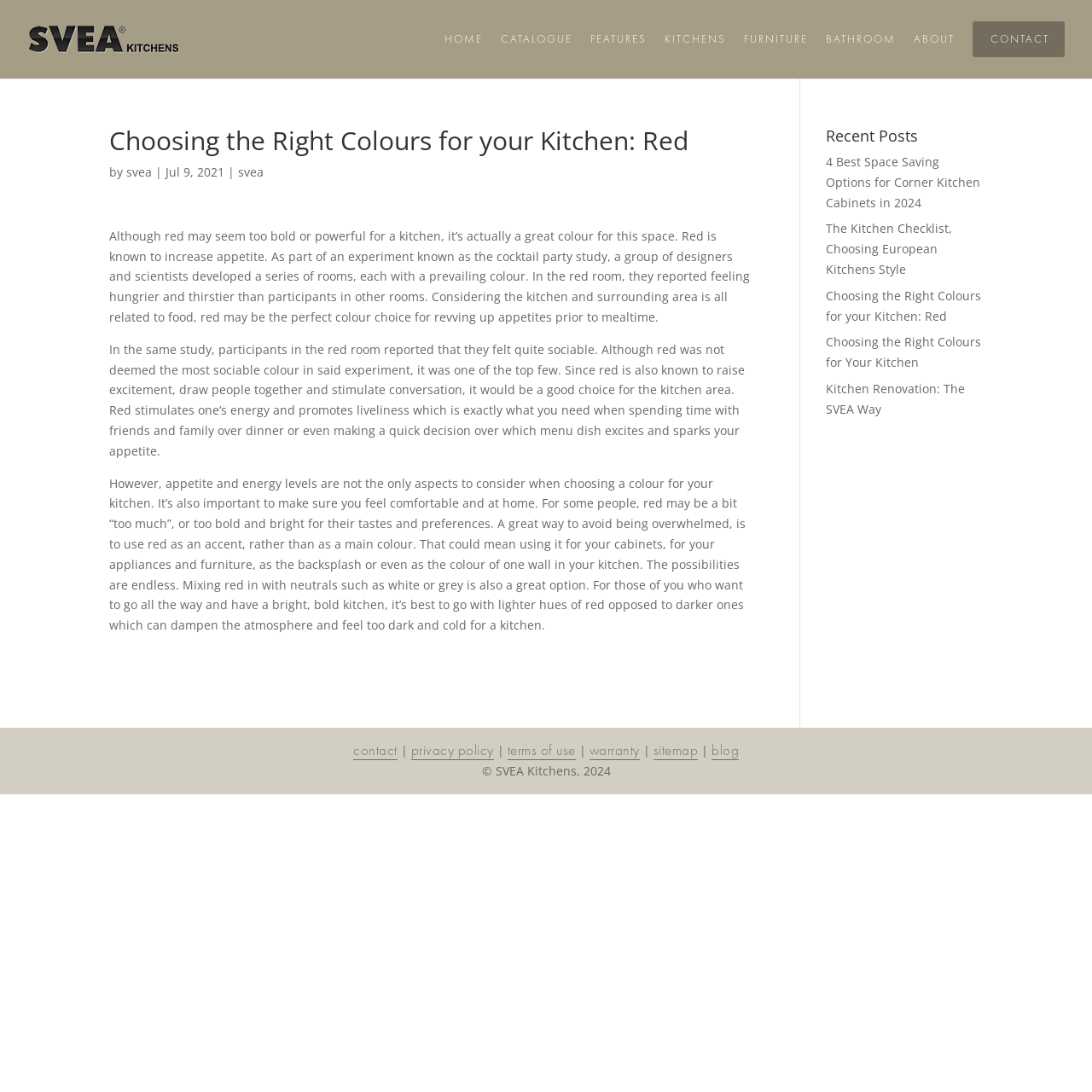Please predict the bounding box coordinates of the element's region where a click is necessary to complete the following instruction: "Click on the 'sitemap' link". The coordinates should be represented by four float numbers between 0 and 1, i.e., [left, top, right, bottom].

[0.598, 0.678, 0.639, 0.696]